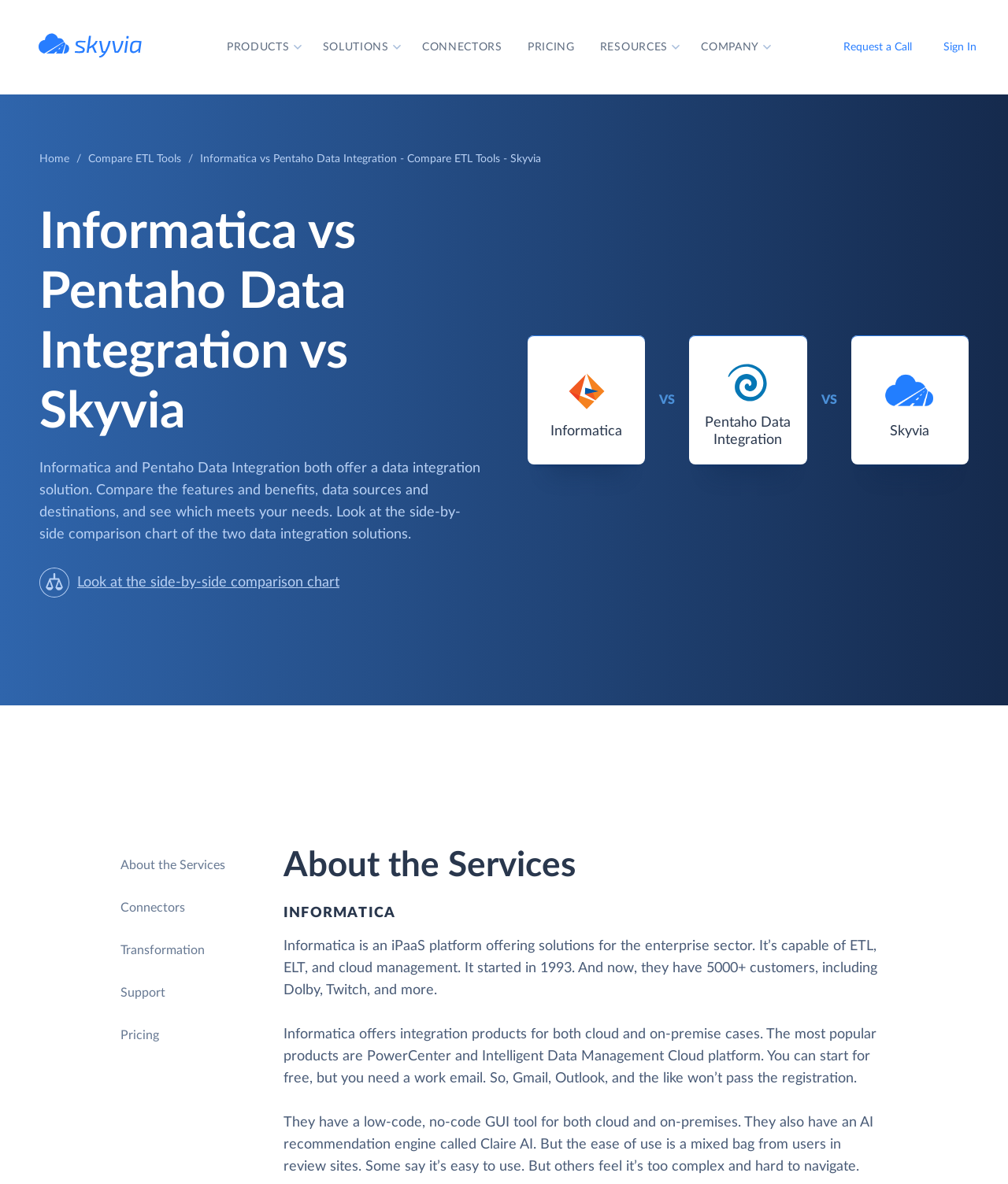Pinpoint the bounding box coordinates of the element to be clicked to execute the instruction: "Learn about Informatica".

[0.546, 0.359, 0.617, 0.37]